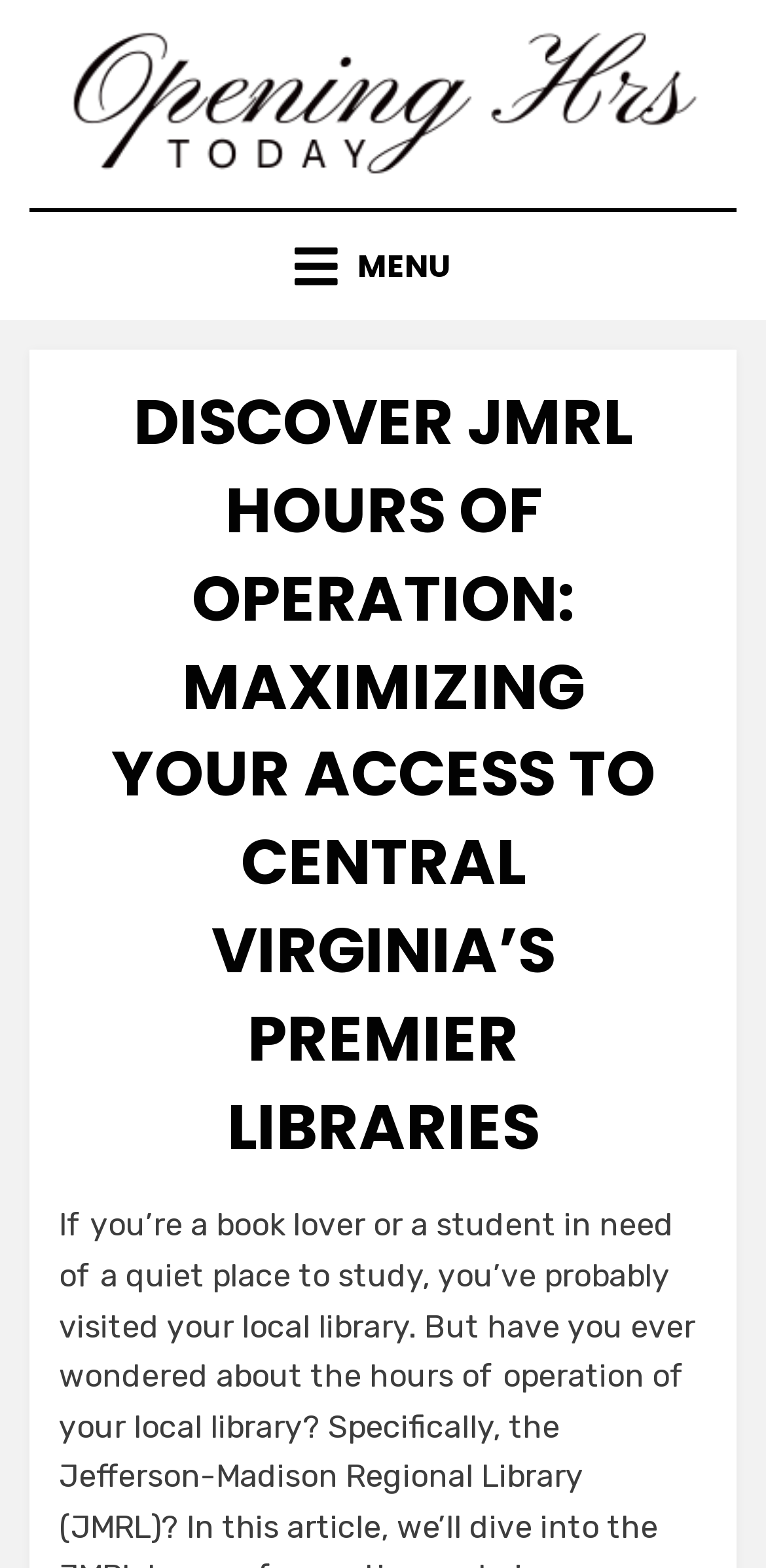What is the purpose of the webpage?
Make sure to answer the question with a detailed and comprehensive explanation.

The webpage seems to be providing information about the hours of operation of the JMRL library, as indicated by the link 'Opening Hours Today' at the top of the page.